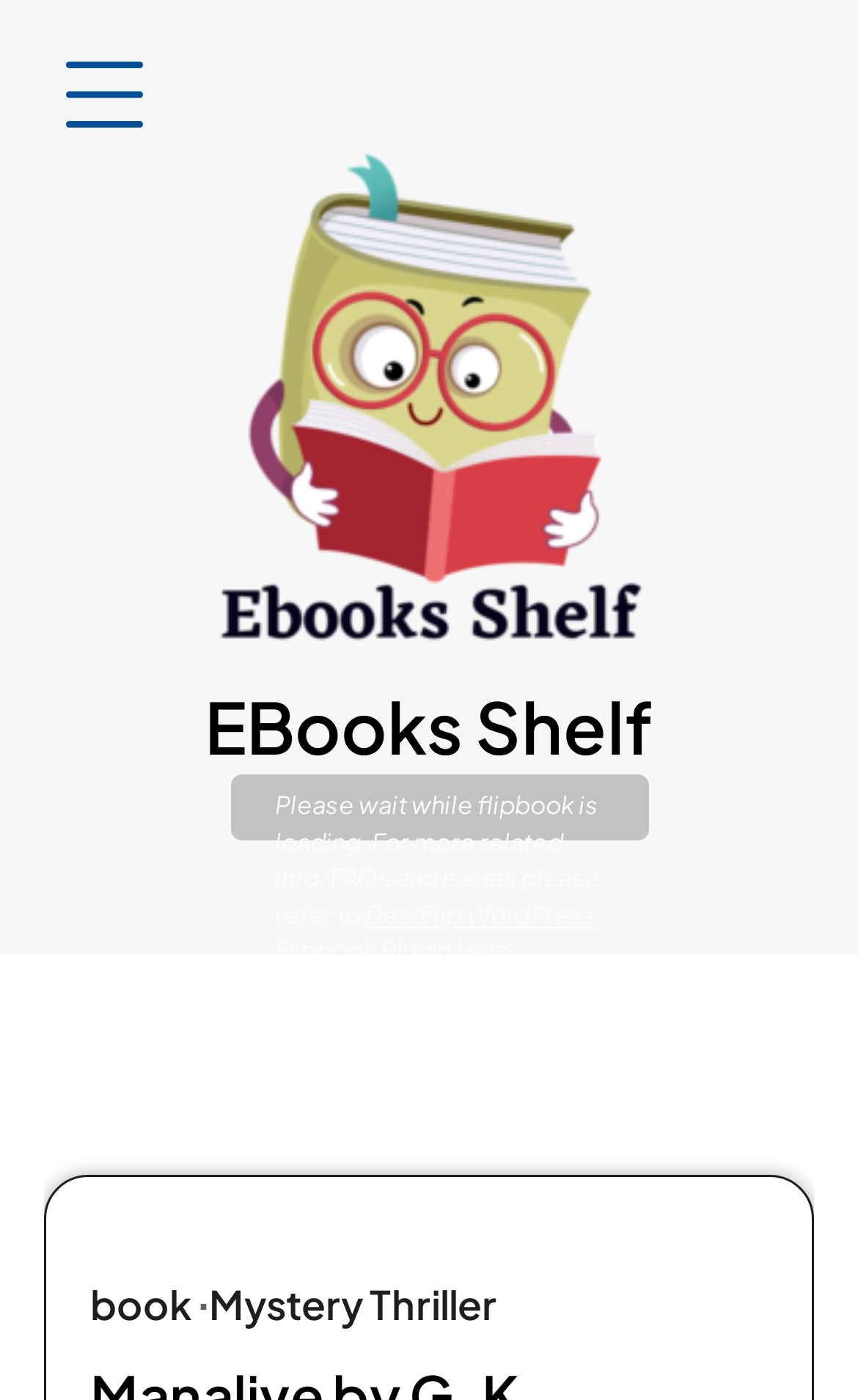Please answer the following question using a single word or phrase: 
Who is the author of this book?

G. K. Chesterton